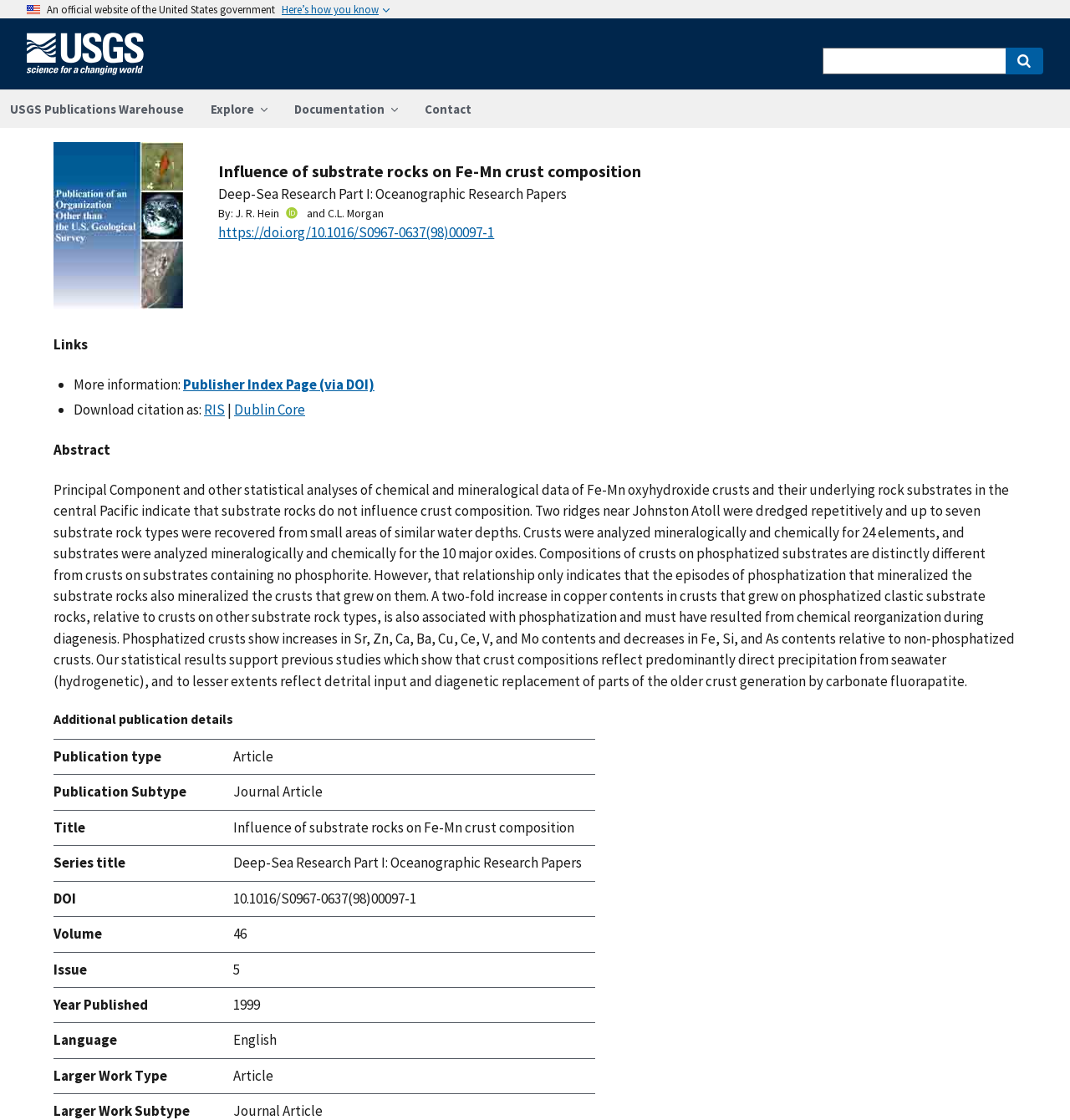Locate the bounding box coordinates of the clickable area to execute the instruction: "View the documentation". Provide the coordinates as four float numbers between 0 and 1, represented as [left, top, right, bottom].

[0.262, 0.081, 0.384, 0.114]